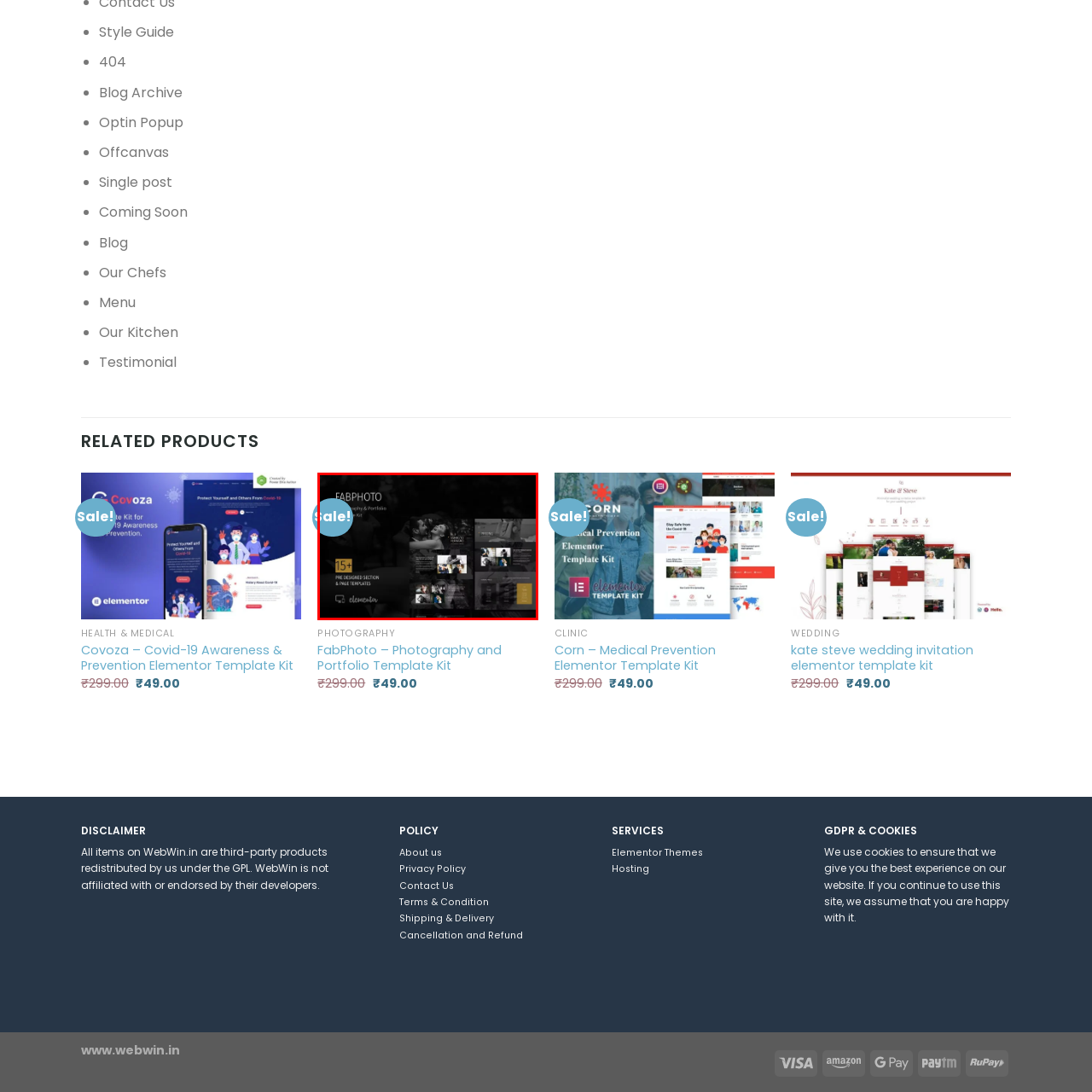How many unique designed sections and pages are accessible to customers?
Study the area inside the red bounding box in the image and answer the question in detail.

The caption states that customers can access over 15 unique designed sections and pages, making it an appealing choice for creatives looking to elevate their online presence.